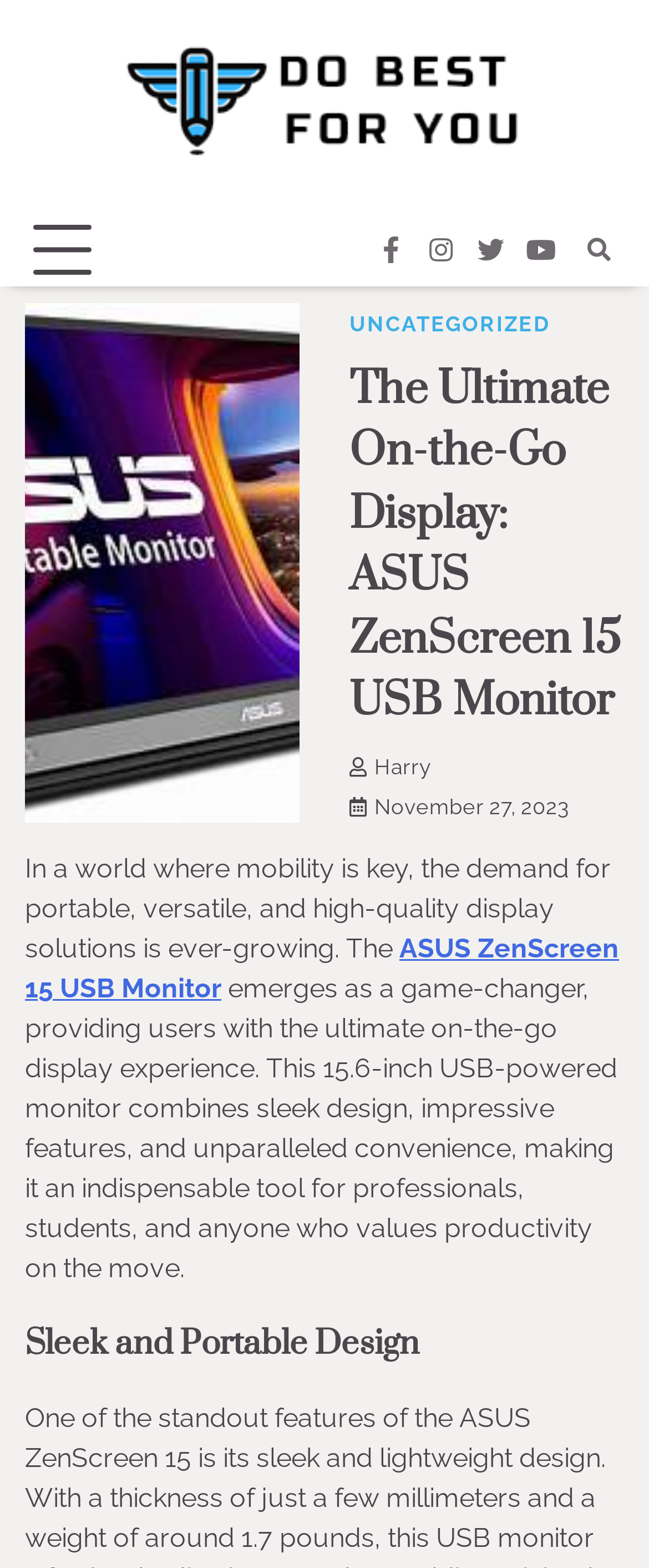Determine the bounding box for the described HTML element: "alt="Do Best 4 You"". Ensure the coordinates are four float numbers between 0 and 1 in the format [left, top, right, bottom].

[0.192, 0.011, 0.808, 0.124]